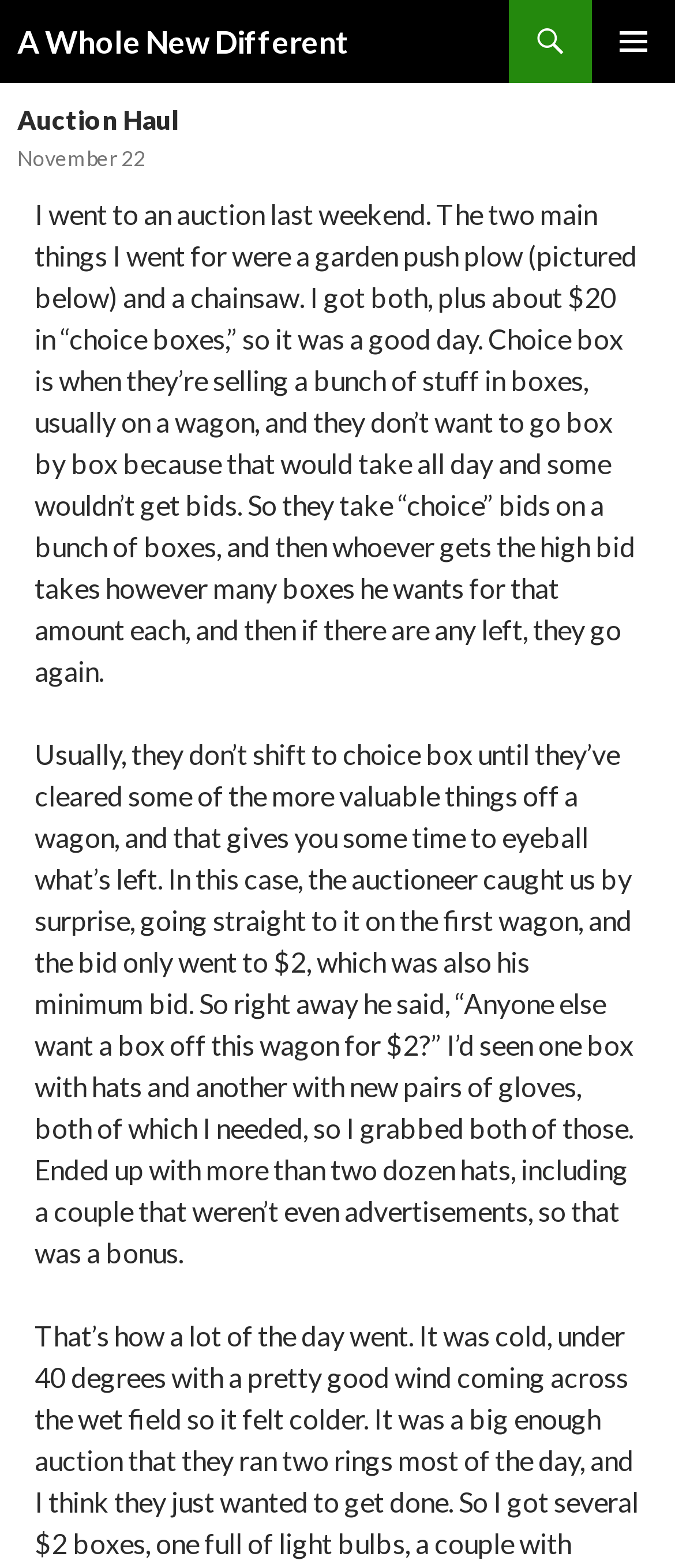Look at the image and write a detailed answer to the question: 
How many boxes did the author get?

The author mentions grabbing two boxes, one with hats and another with new pairs of gloves, from the first wagon during the auction.